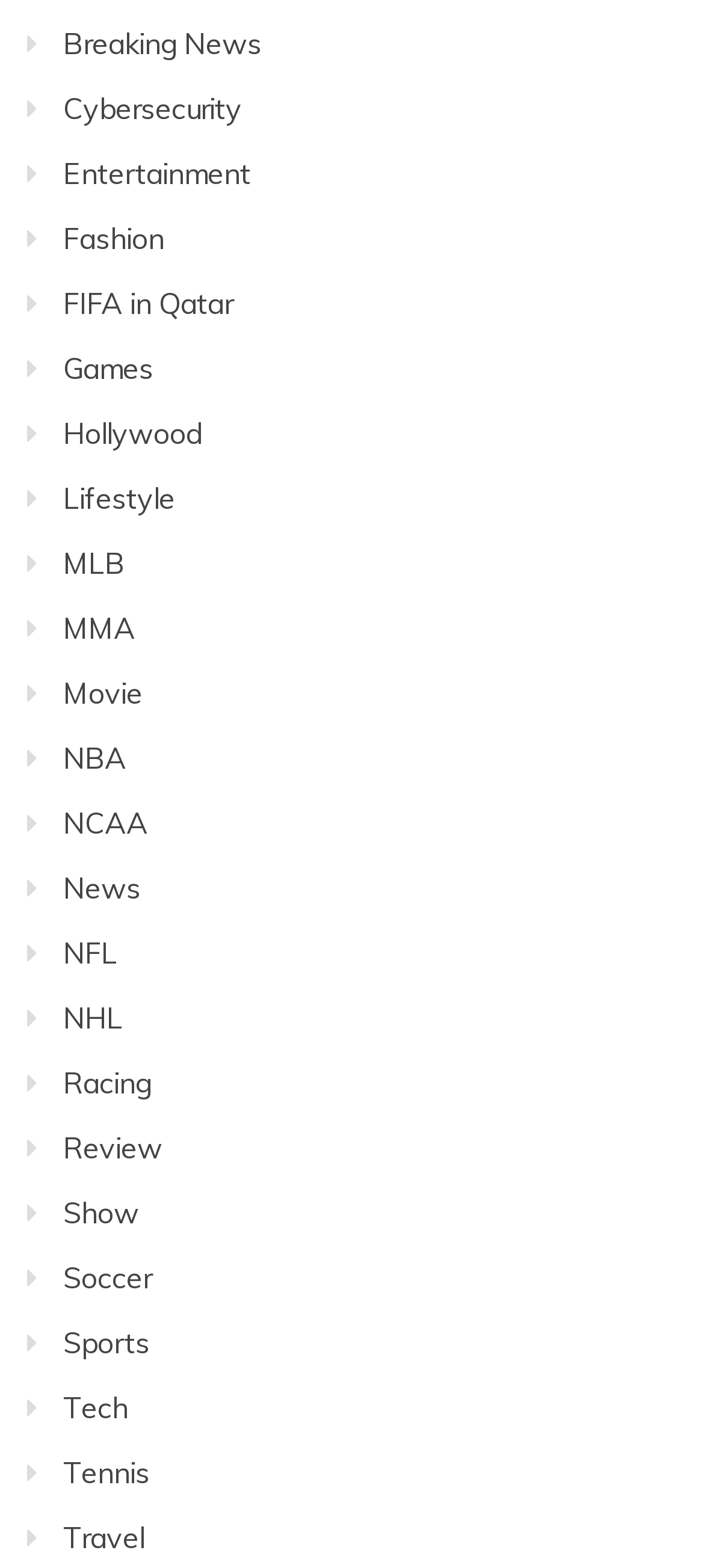What categories are available on this webpage?
Based on the screenshot, provide your answer in one word or phrase.

News, Sports, Entertainment, etc.